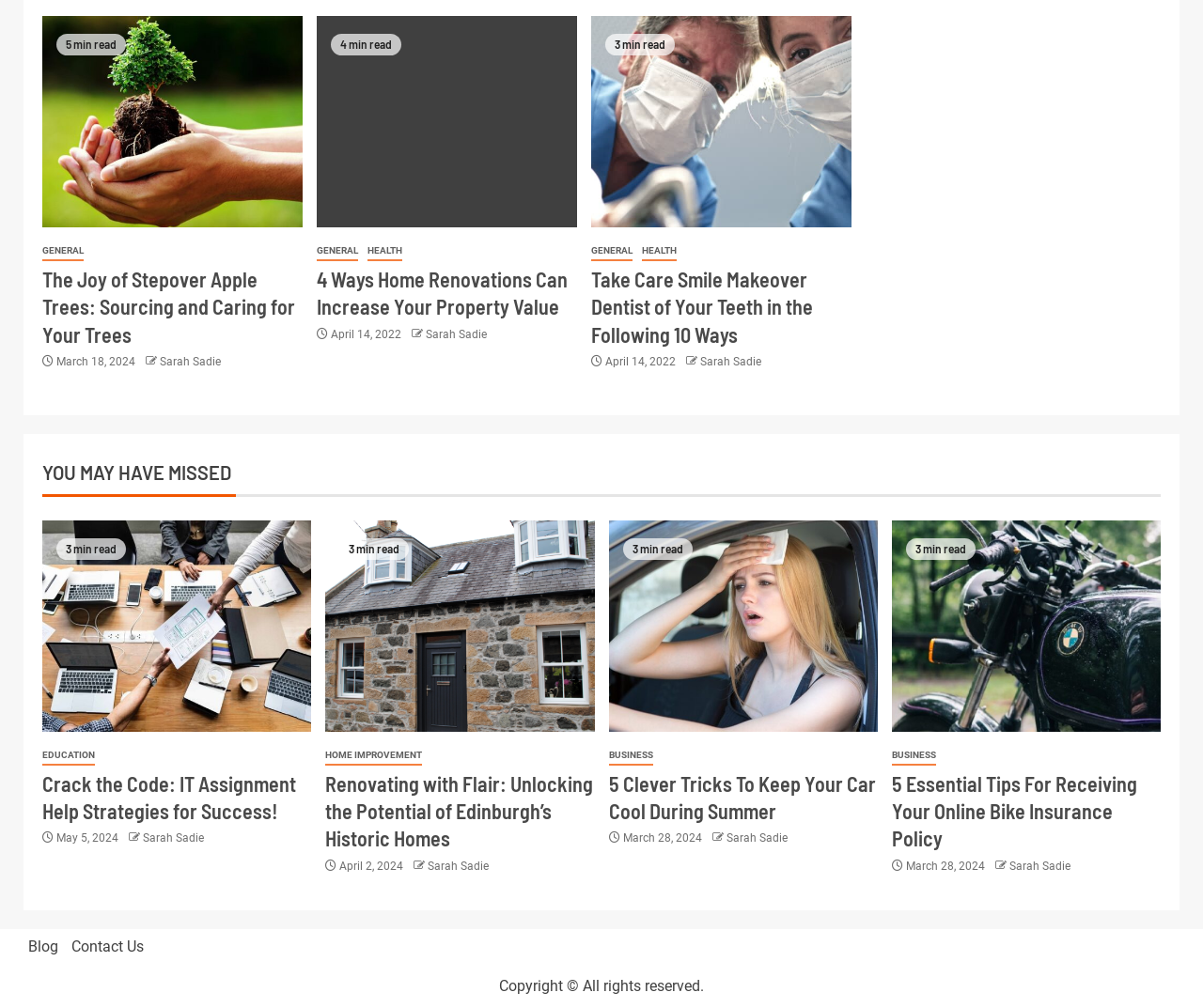Provide the bounding box coordinates of the area you need to click to execute the following instruction: "Visit the Blog page".

[0.023, 0.93, 0.048, 0.947]